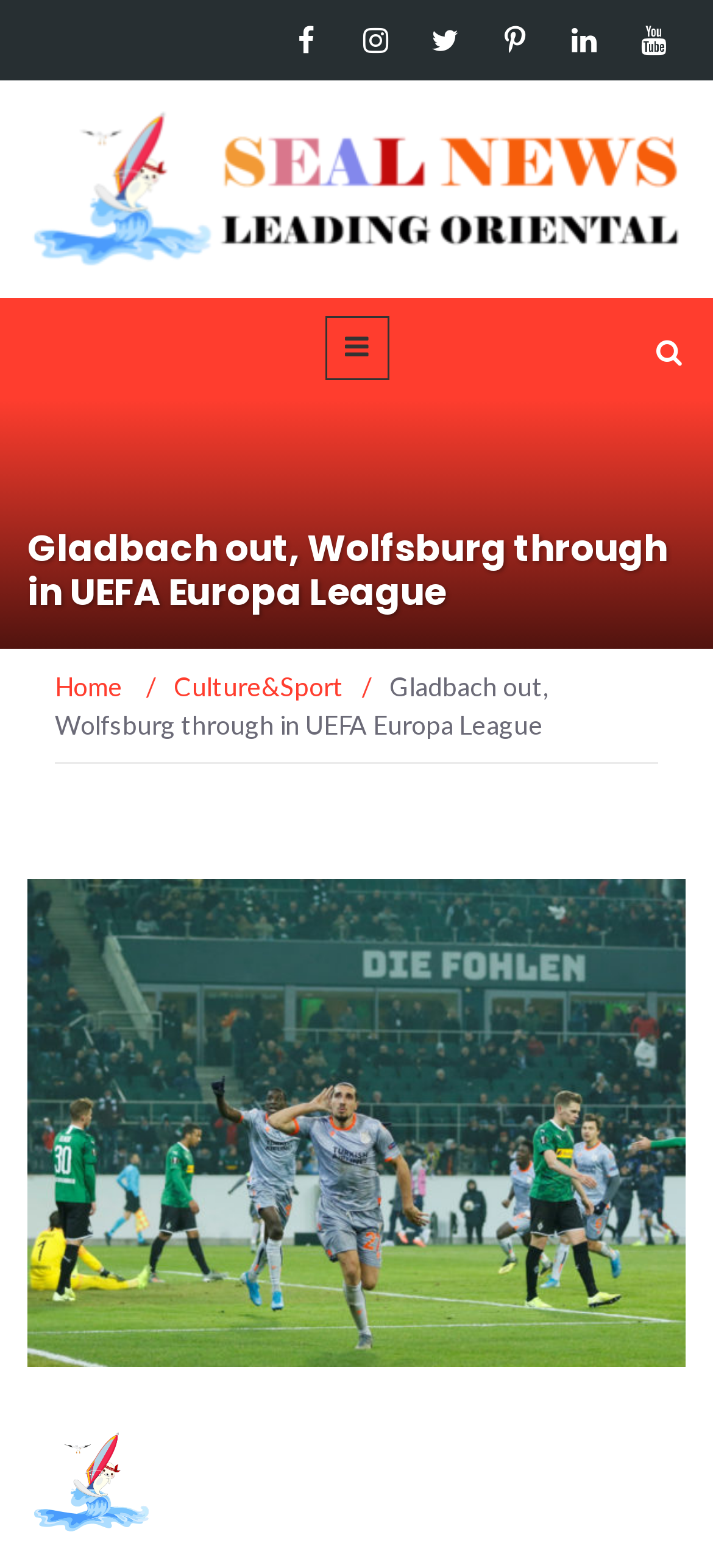Respond to the question below with a single word or phrase: What is the purpose of the button with the '' icon?

To expand the primary menu